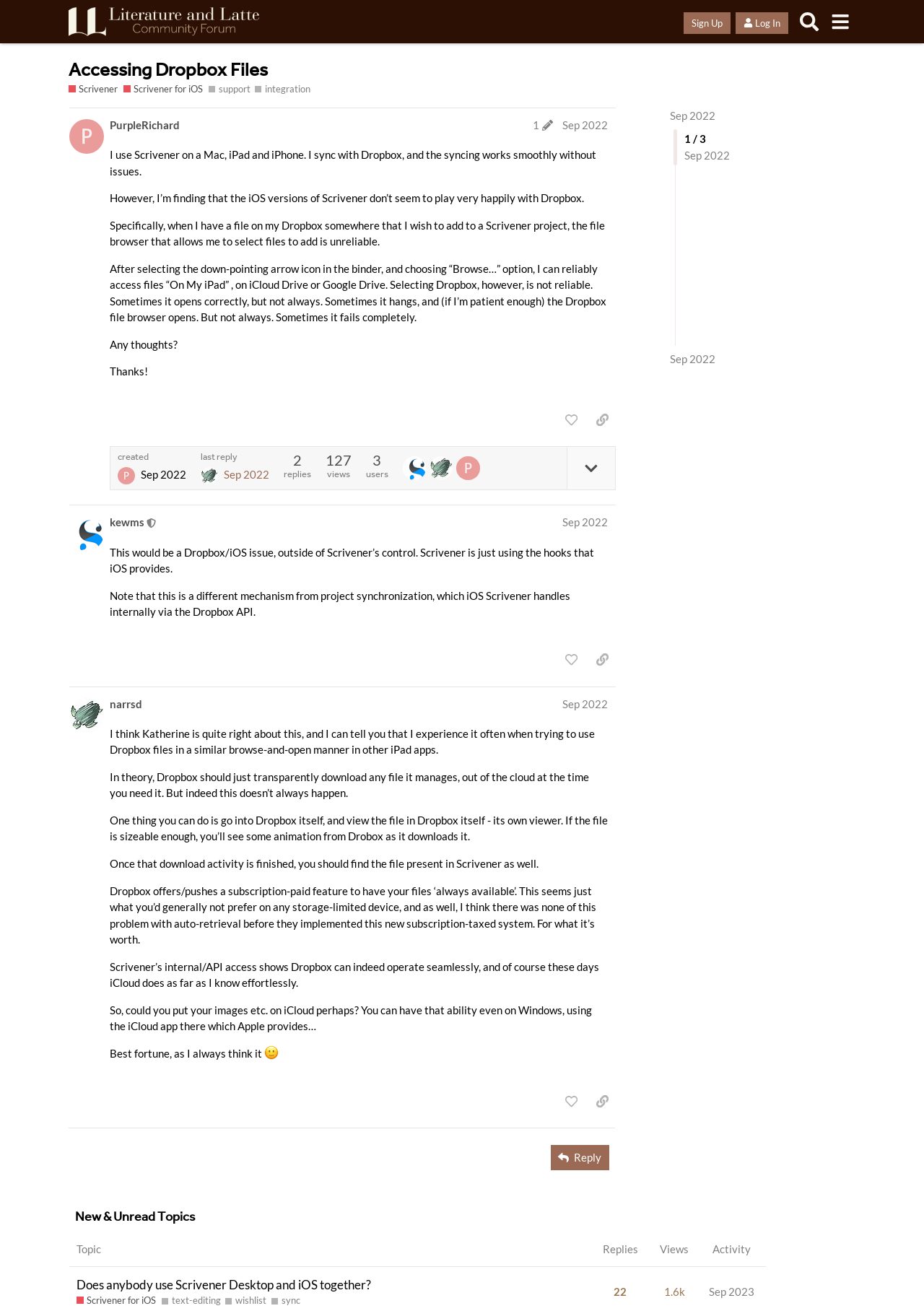Please locate the bounding box coordinates of the element that needs to be clicked to achieve the following instruction: "Like this post". The coordinates should be four float numbers between 0 and 1, i.e., [left, top, right, bottom].

[0.604, 0.311, 0.633, 0.329]